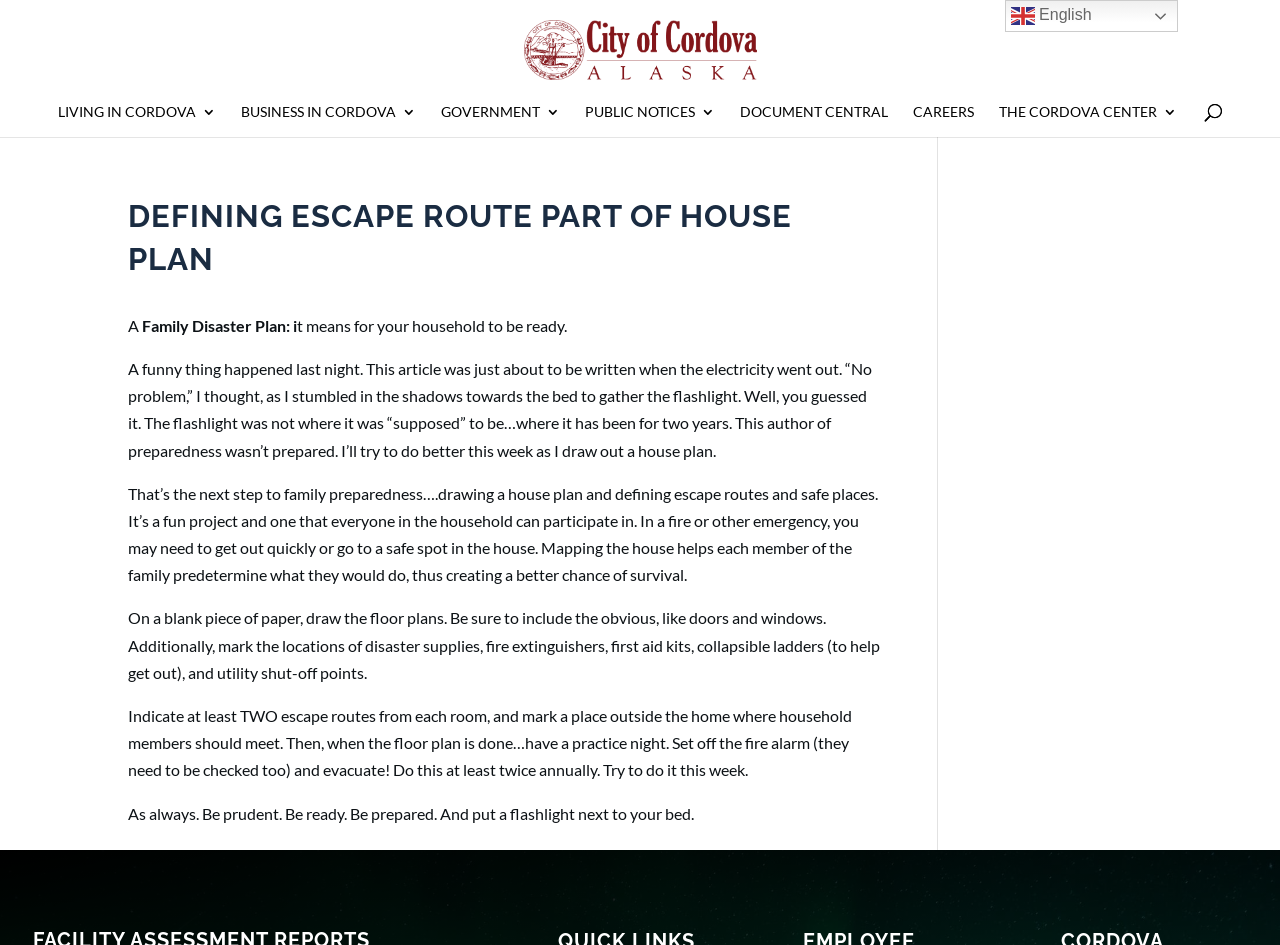Refer to the image and offer a detailed explanation in response to the question: What is the purpose of drawing a house plan?

The purpose of drawing a house plan is to predetermine what to do in case of an emergency, such as a fire, and to create a better chance of survival. This is stated in the article as 'Mapping the house helps each member of the family predetermine what they would do, thus creating a better chance of survival.'